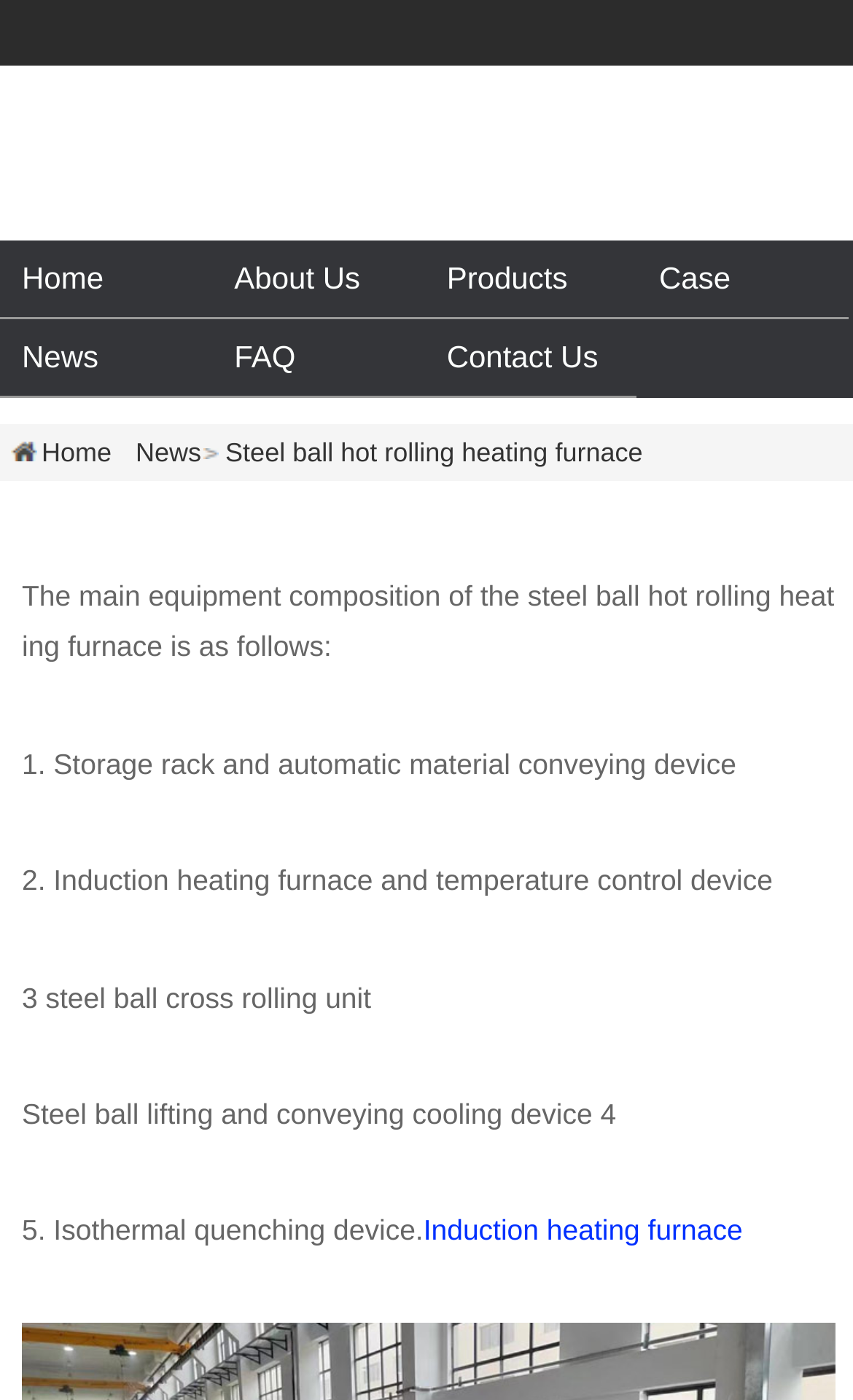Please indicate the bounding box coordinates of the element's region to be clicked to achieve the instruction: "view news". Provide the coordinates as four float numbers between 0 and 1, i.e., [left, top, right, bottom].

[0.151, 0.303, 0.256, 0.344]